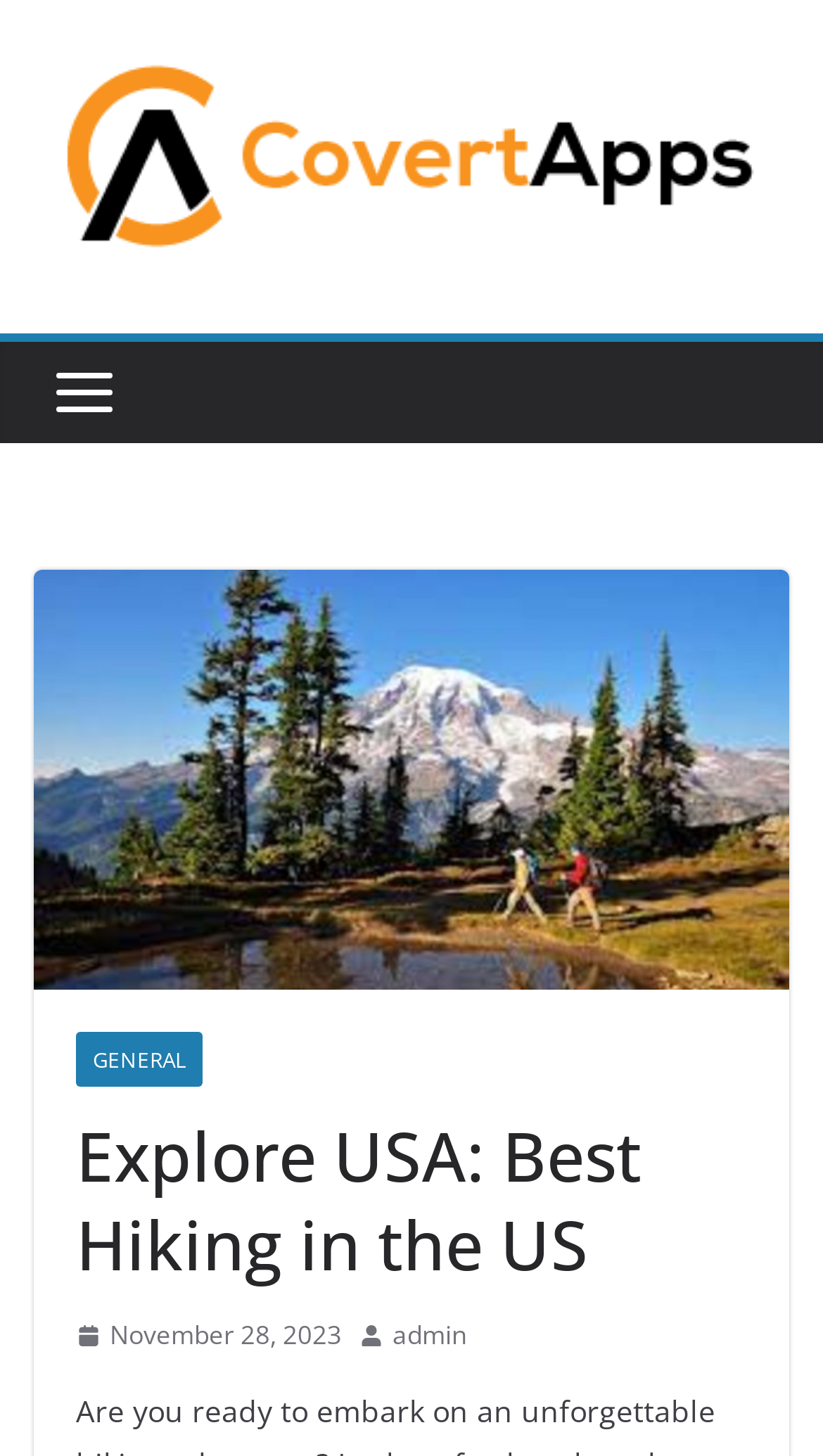Please provide a one-word or phrase answer to the question: 
What is the logo of the website?

covertapps logo